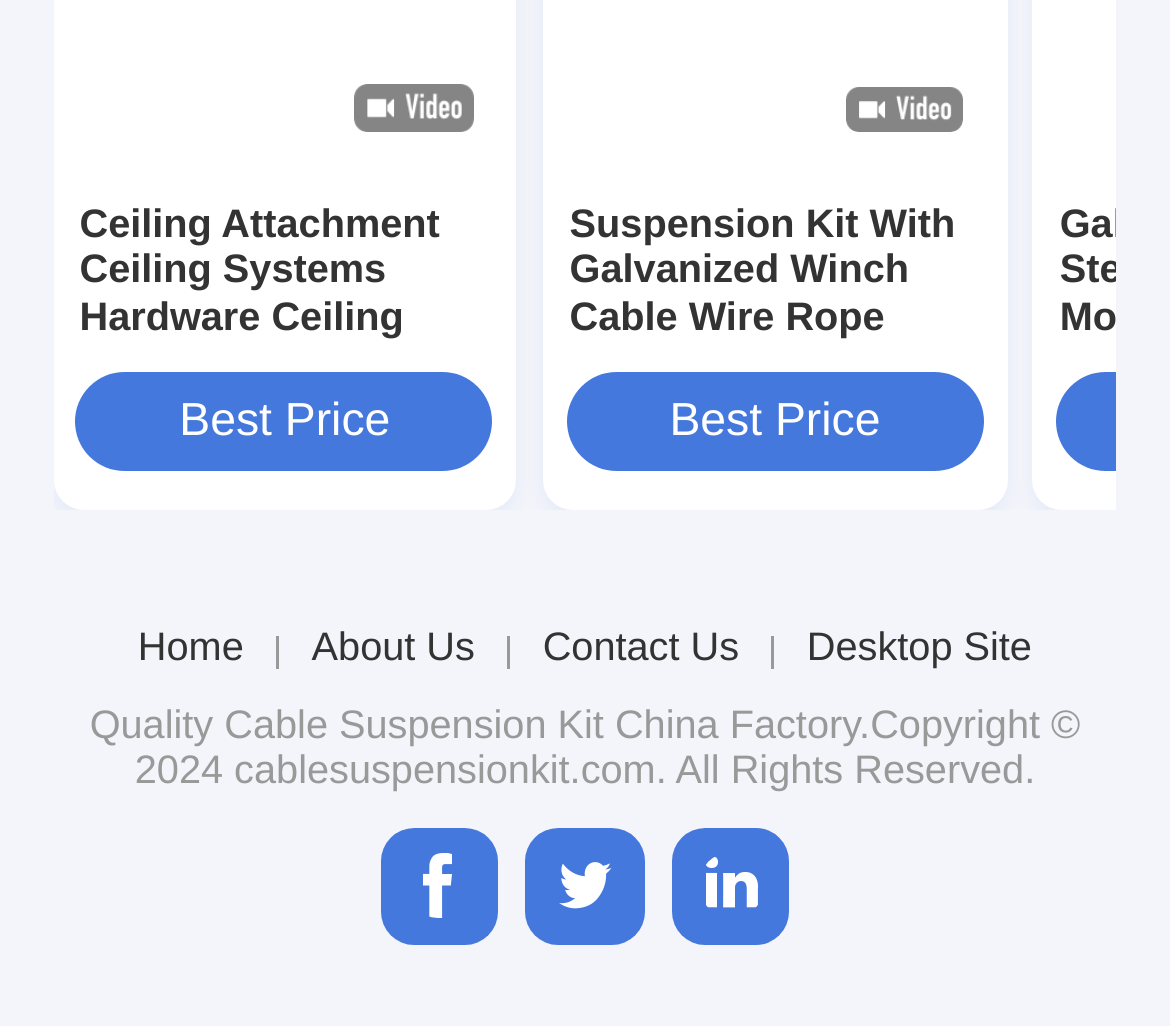What is the copyright year of the website?
Give a detailed and exhaustive answer to the question.

I found a StaticText element at the bottom of the webpage with the text 'Copyright © 2024 cablesuspensionkit.com. All Rights Reserved.', so the copyright year of the website is 2024.